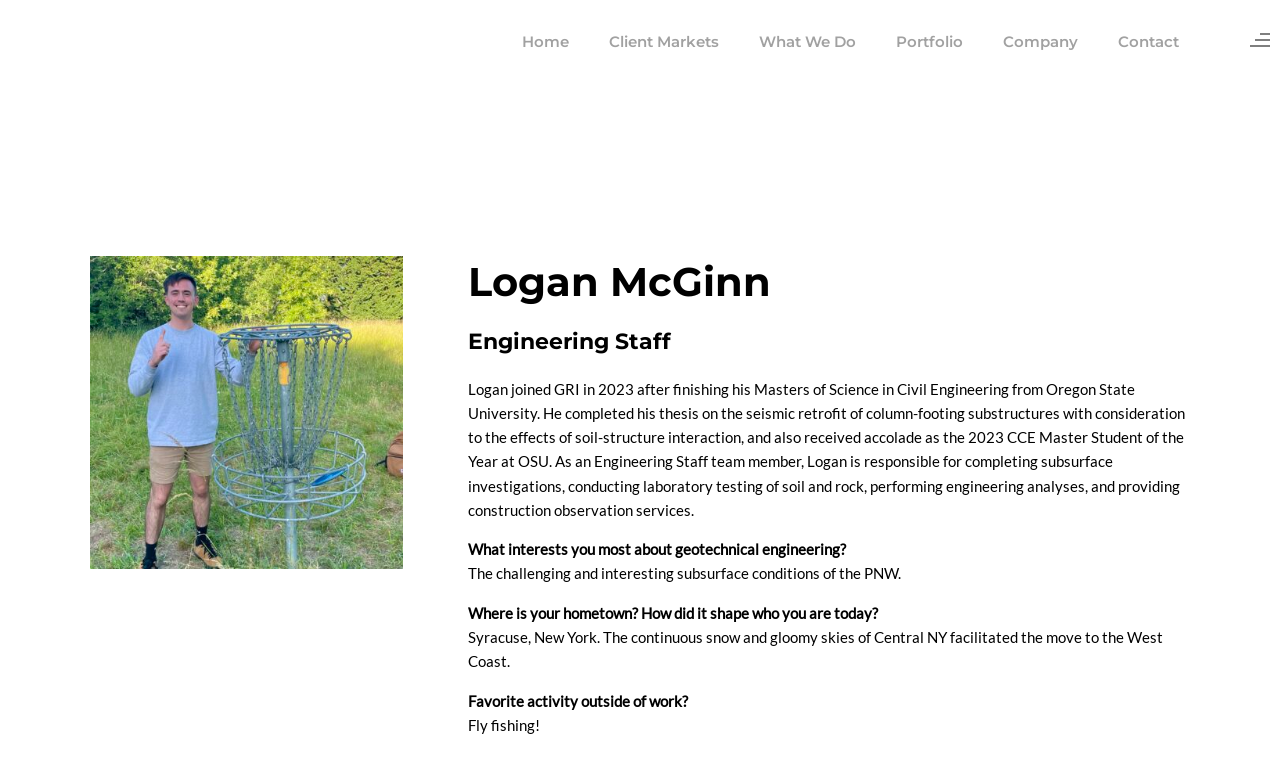Pinpoint the bounding box coordinates of the area that must be clicked to complete this instruction: "Explore the Team page".

[0.753, 0.131, 0.825, 0.178]